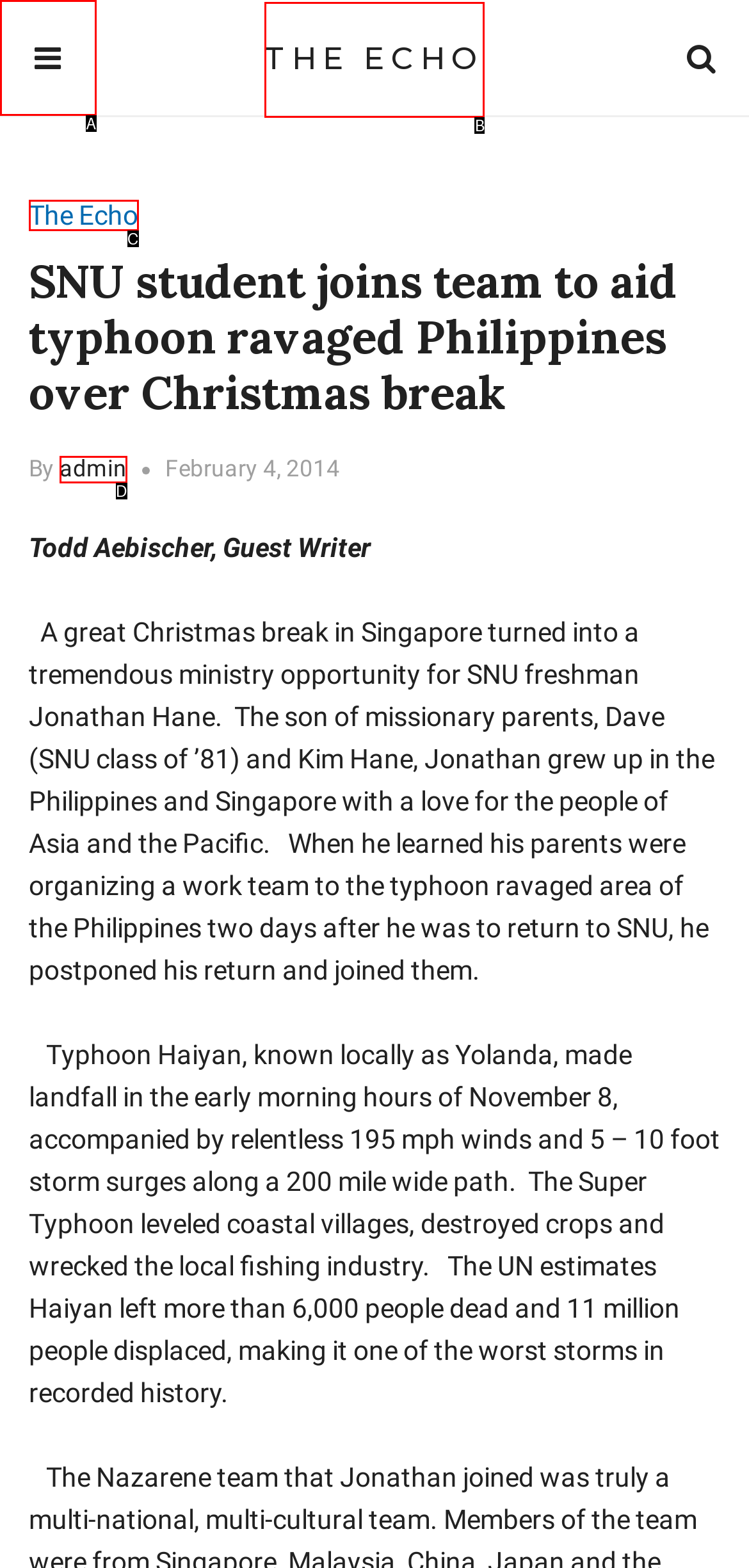Find the option that matches this description: The Echo
Provide the corresponding letter directly.

B